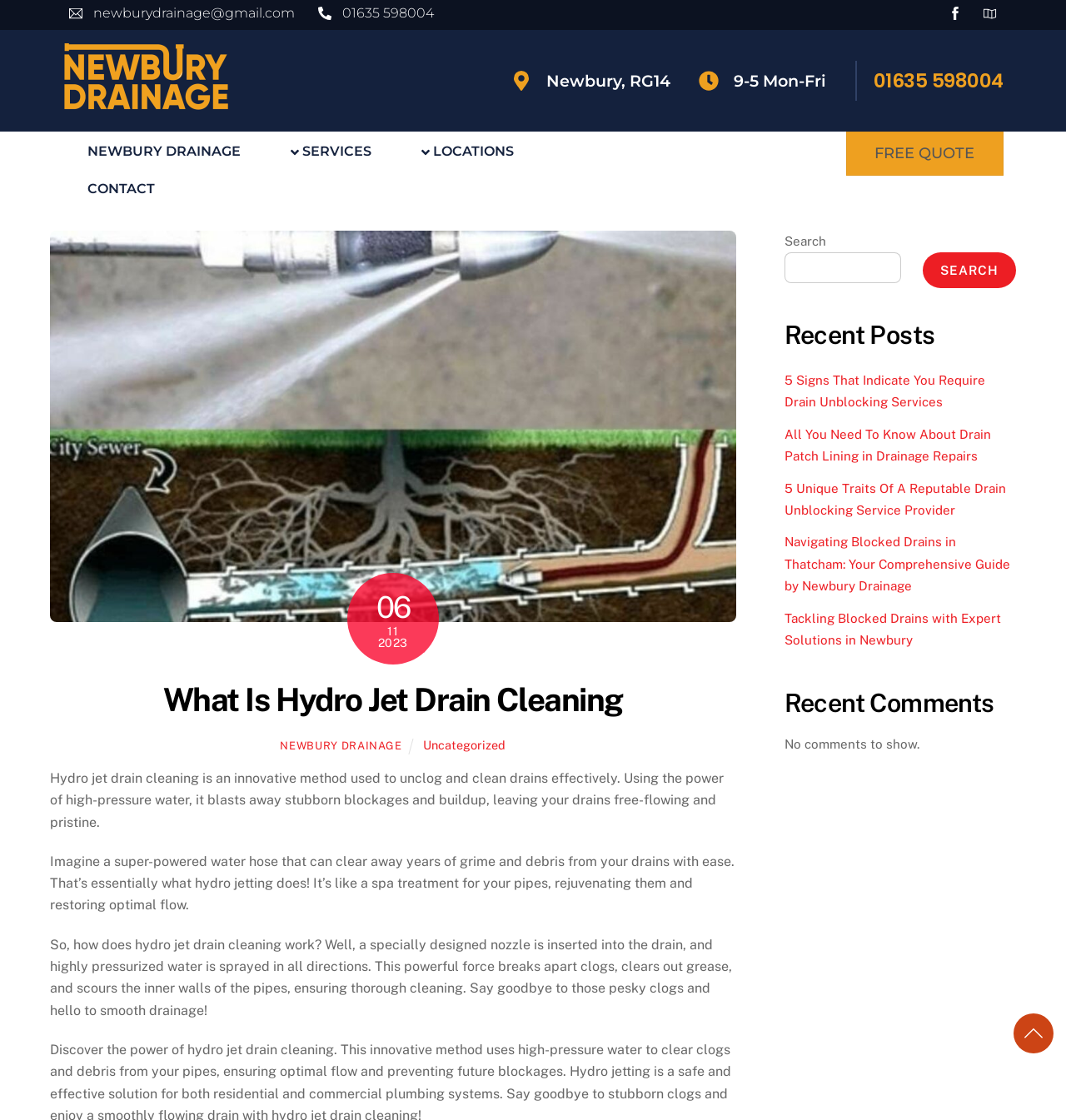Please identify the bounding box coordinates of the clickable area that will fulfill the following instruction: "Learn about 'Mortgages'". The coordinates should be in the format of four float numbers between 0 and 1, i.e., [left, top, right, bottom].

None